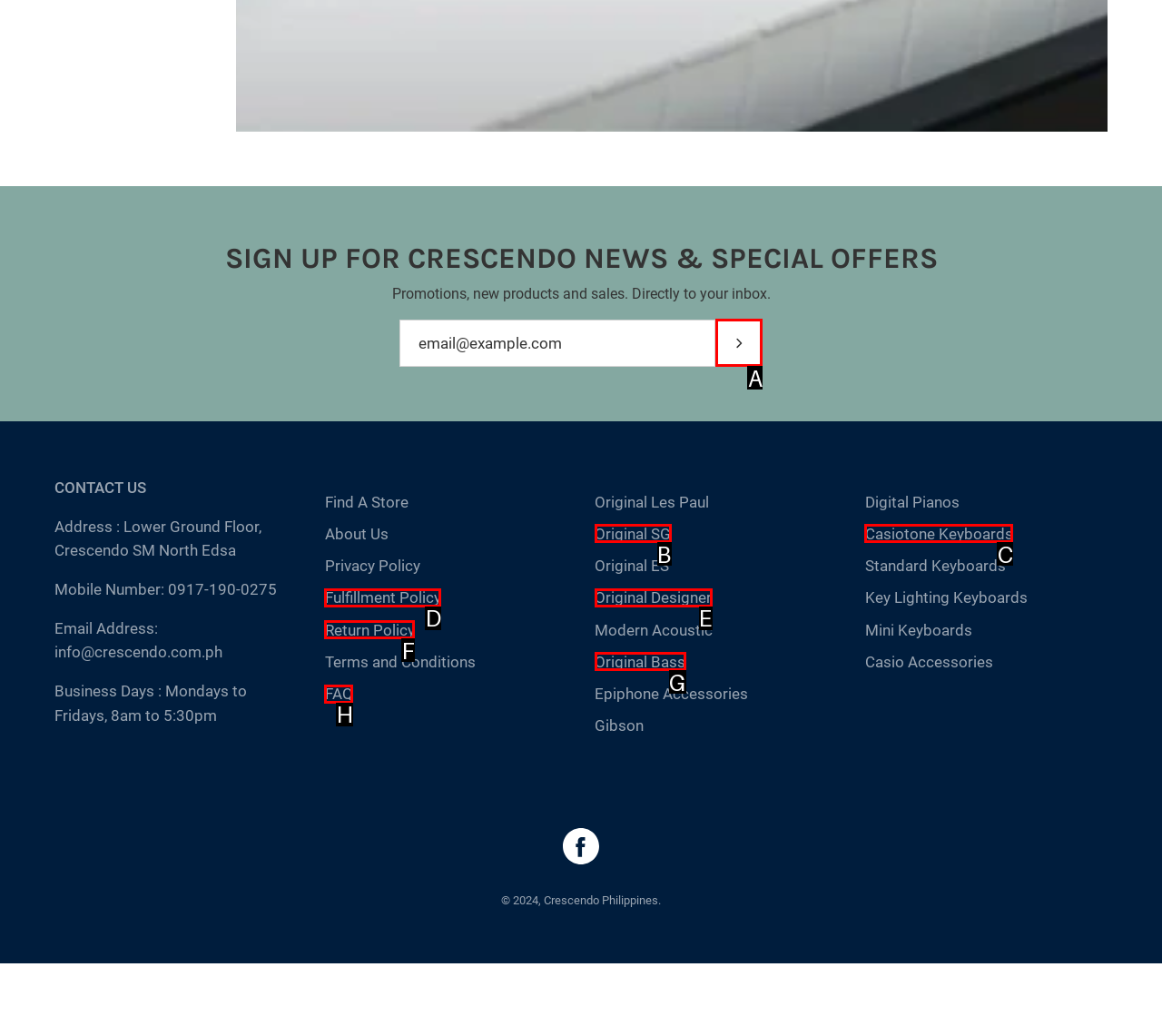To perform the task "Subscribe to the newsletter", which UI element's letter should you select? Provide the letter directly.

A